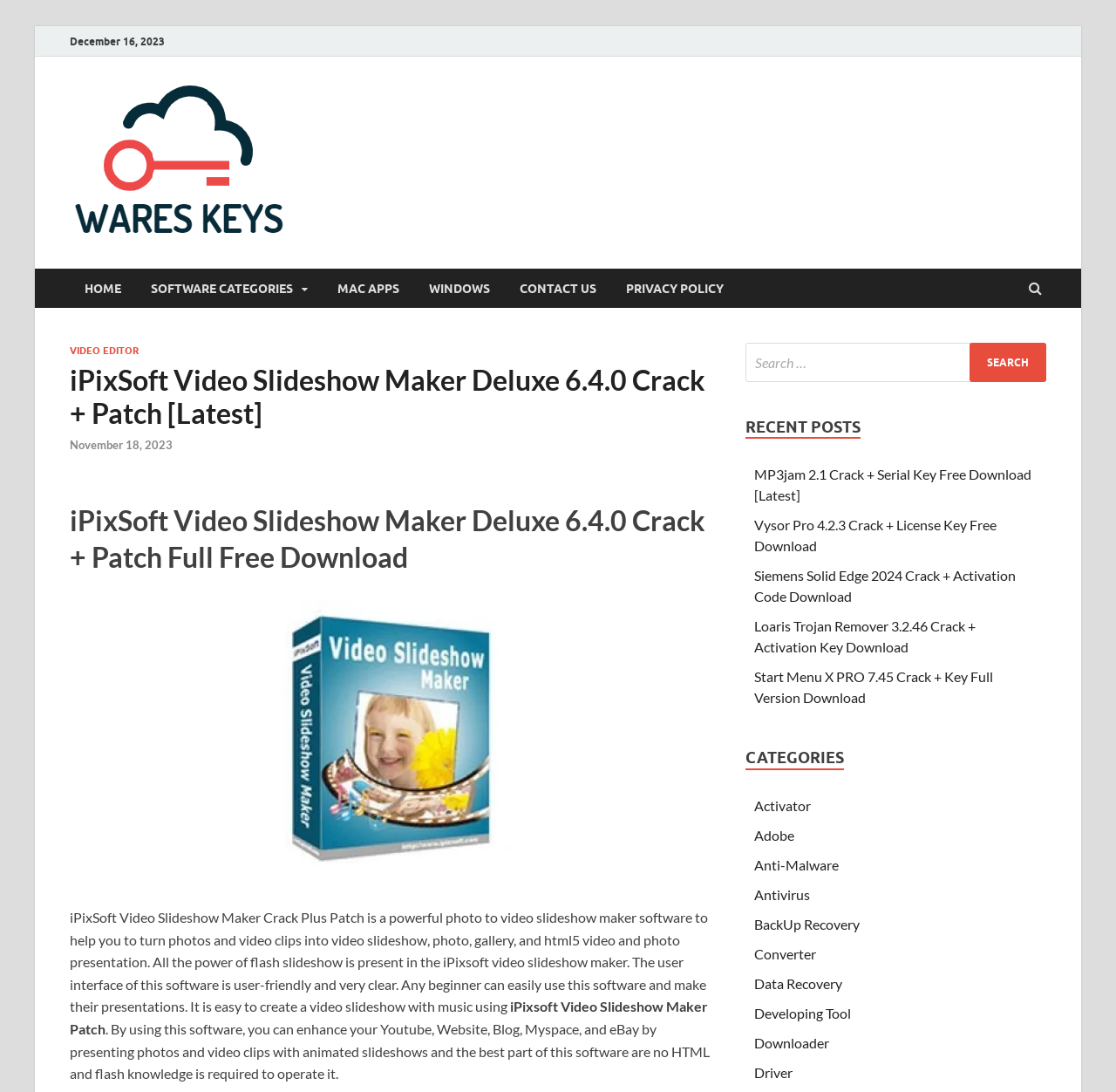Locate the bounding box coordinates of the area you need to click to fulfill this instruction: 'Click on the CONSOLE link'. The coordinates must be in the form of four float numbers ranging from 0 to 1: [left, top, right, bottom].

None